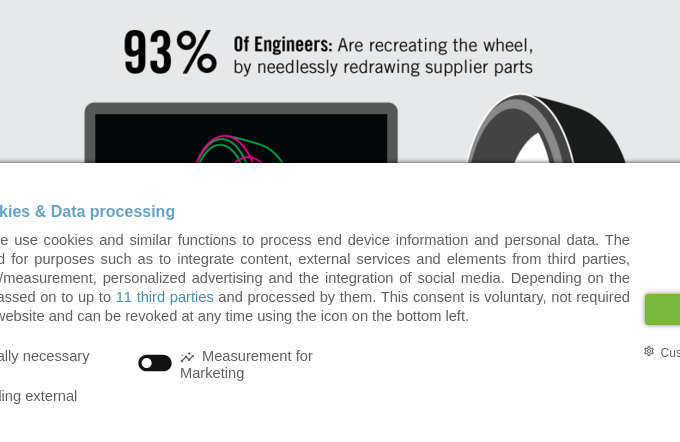Detail every visible element in the image extensively.

The image features a bold statistic highlighting that **93% of engineers** admit to "recreating the wheel" by unnecessarily redrawing supplier parts in their CAD applications. This statement emphasizes a significant inefficiency in engineering practices, capturing the attention of viewers by addressing a common issue in the design process. The background is designed with abstract graphics symbolizing engineering tasks and digital design, visually representing the theme of redundant work within the engineering field. This image accompanies a consent dialogue regarding cookies and data processing, indicating the website's adherence to privacy regulations while discussing analytical and operational capabilities. The surrounding text offers insights into why such redundant practices occur and encourages professionals to seek more efficient solutions.